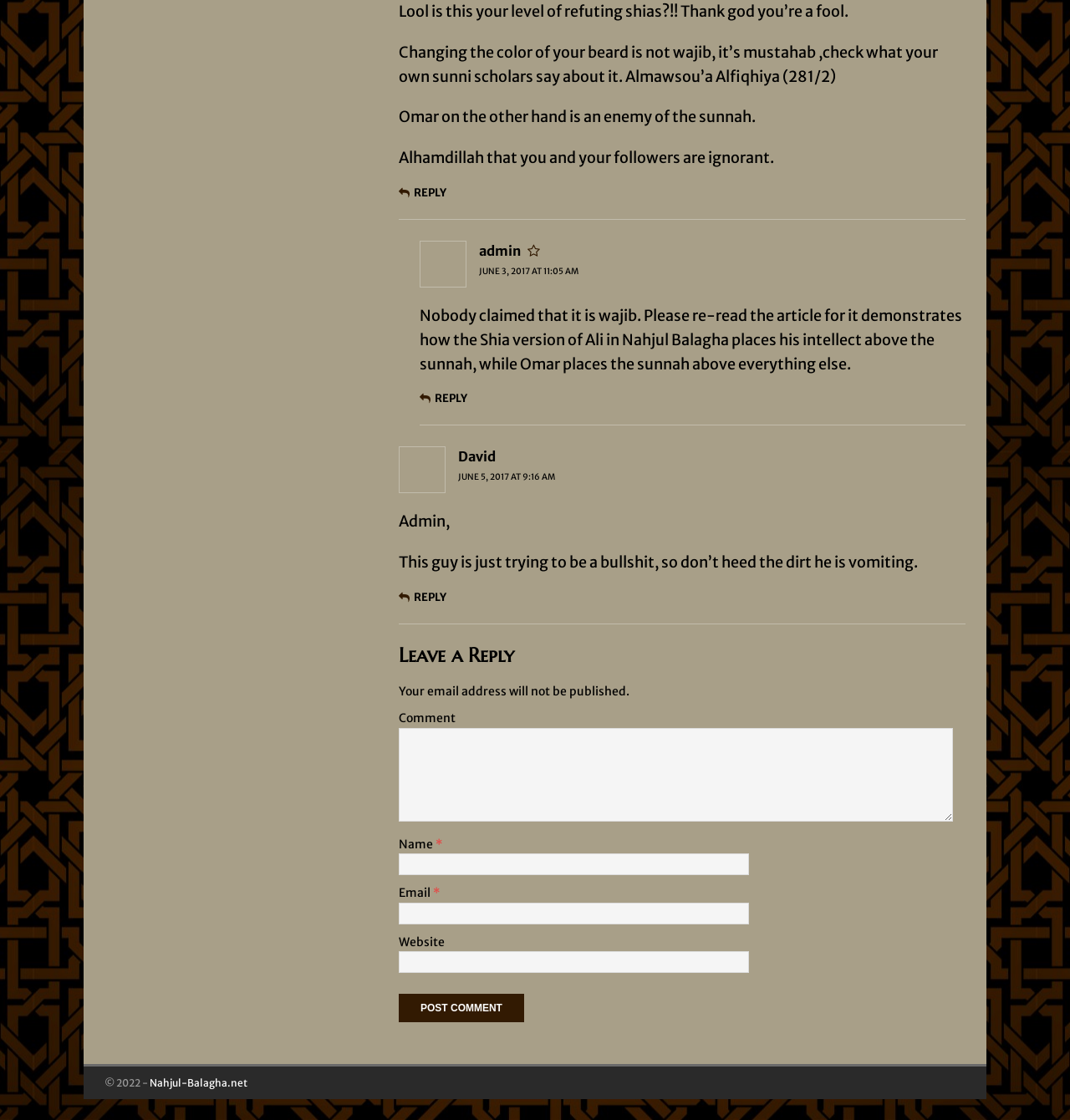What is the purpose of the textbox at the bottom of the webpage? Refer to the image and provide a one-word or short phrase answer.

To enter a comment